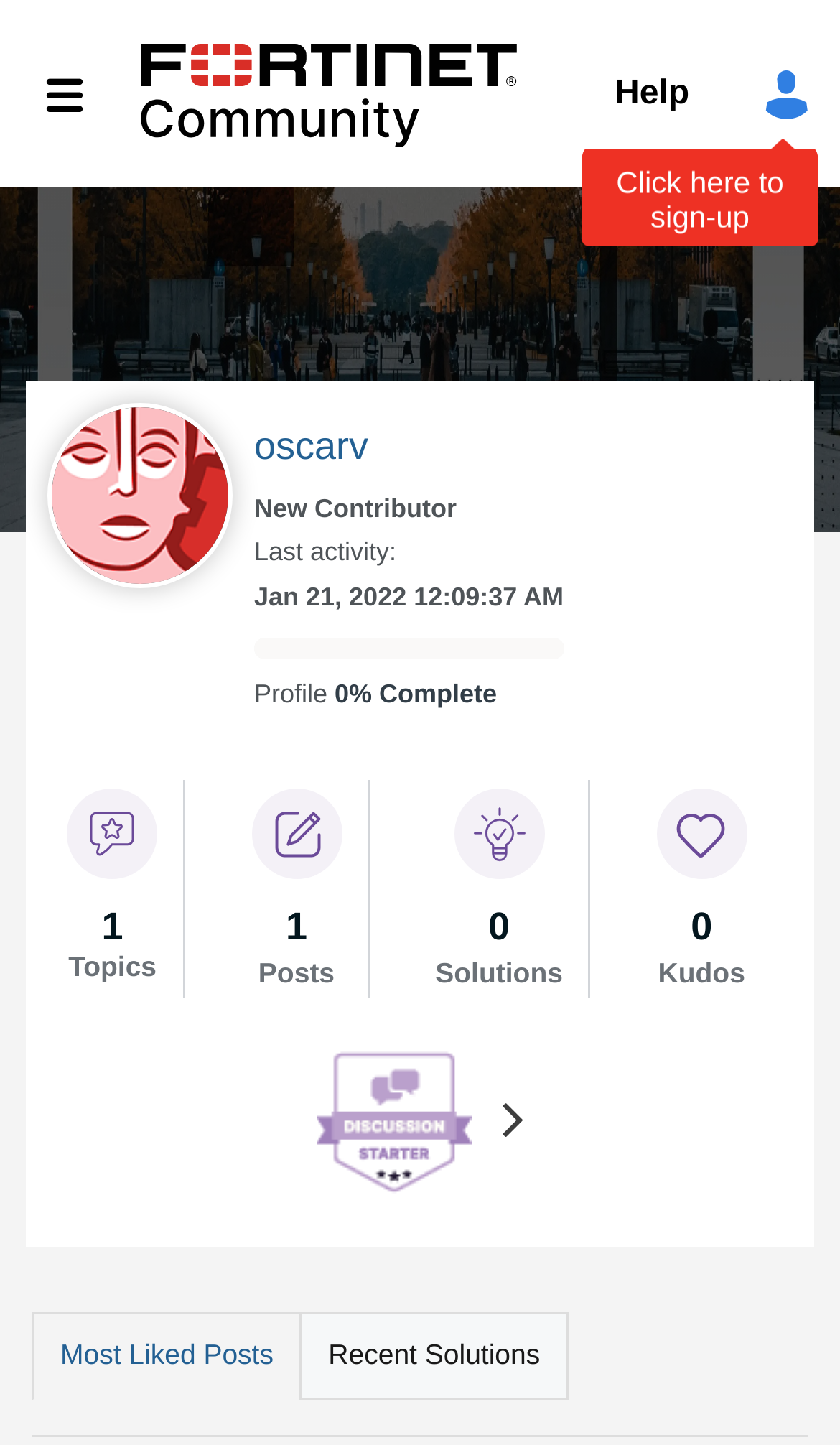How many topics does the user have?
Examine the image and give a concise answer in one word or a short phrase.

1